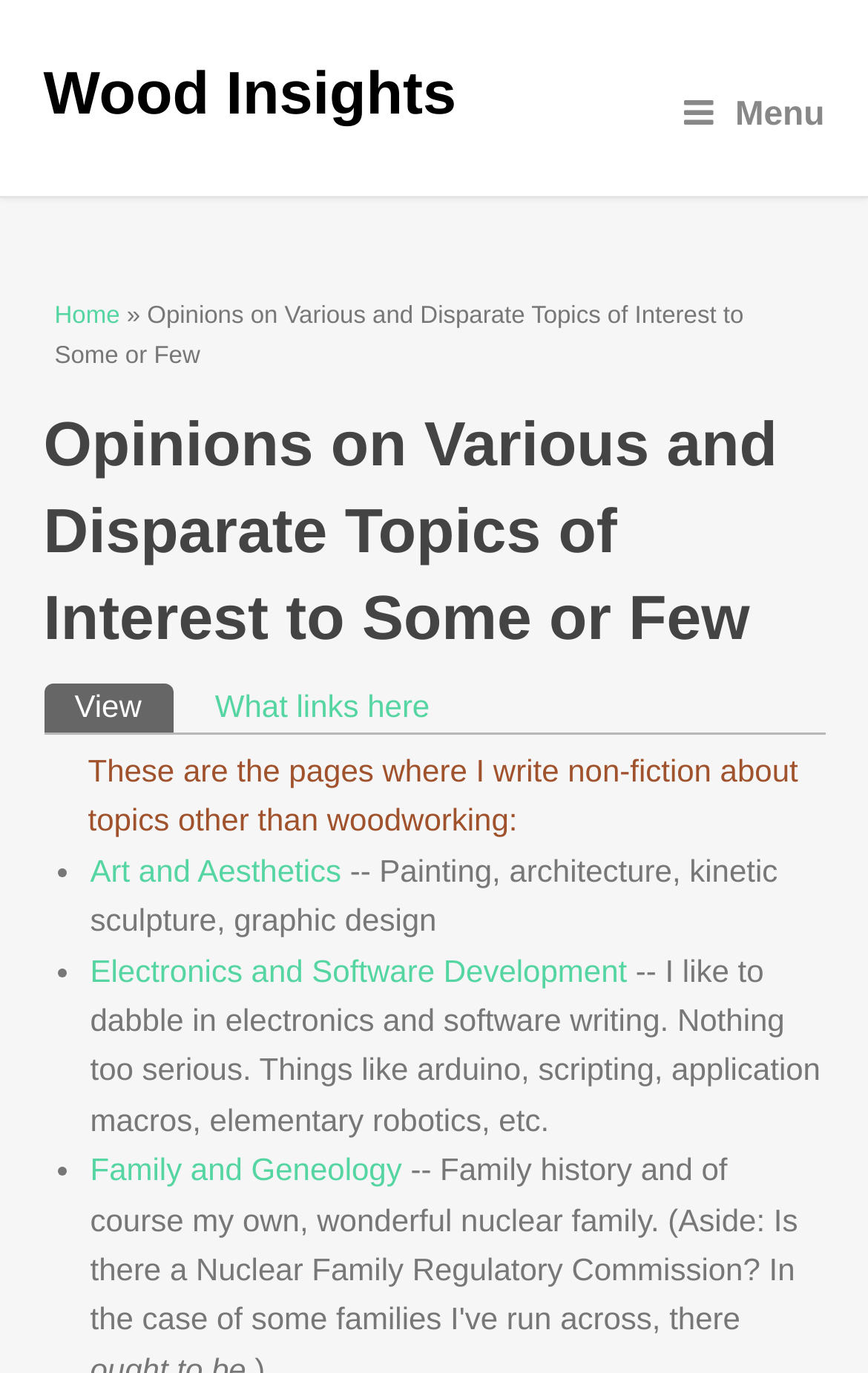Offer an extensive depiction of the webpage and its key elements.

The webpage is titled "Opinions on Various and Disparate Topics of Interest to Some or Few | Wood Insights" and features a heading with the same title at the top. Below the title, there is a menu link on the right side, represented by an icon. 

On the left side, there is a navigation section with a "You are here" heading, followed by links to "Home" and a breadcrumb trail indicating the current page. 

Below the navigation section, there is a main heading "Opinions on Various and Disparate Topics of Interest to Some or Few" that spans the entire width of the page. 

Underneath the main heading, there are primary tabs with links to "View" and "What links here". 

The main content of the page is a list of topics, each represented by a bullet point and a link. The topics include "Art and Aesthetics", "Electronics and Software Development", and "Family and Geneology", each with a brief description. The list of topics takes up most of the page's content area.